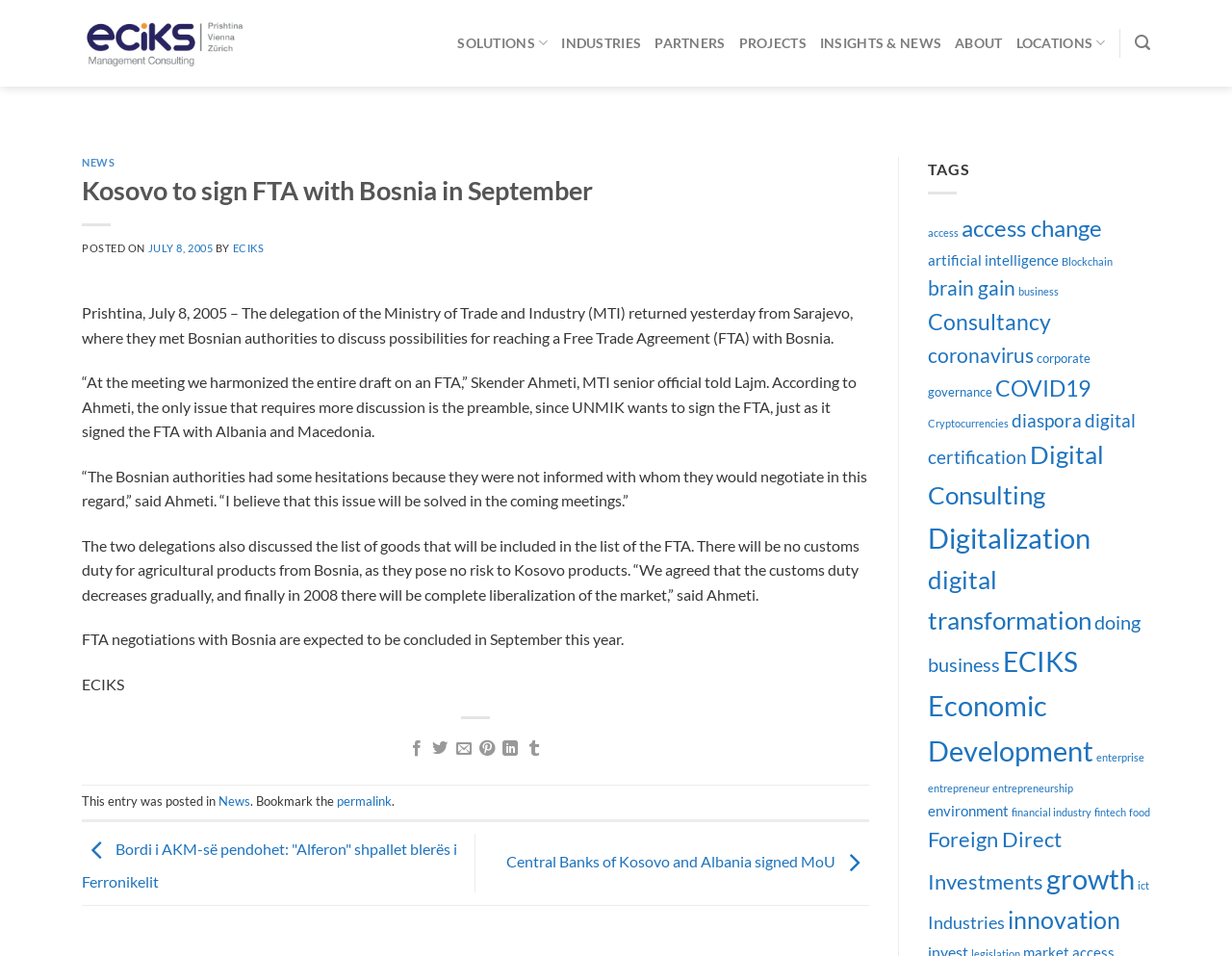What is the name of the organization mentioned in the article?
Please provide a full and detailed response to the question.

The article mentions 'The delegation of the Ministry of Trade and Industry (MTI) returned yesterday from Sarajevo, where they met Bosnian authorities to discuss possibilities for reaching a Free Trade Agreement (FTA) with Bosnia.' and later mentions 'Skender Ahmeti, MTI senior official told Lajm.' which indicates that ECIKS is the organization mentioned in the article.